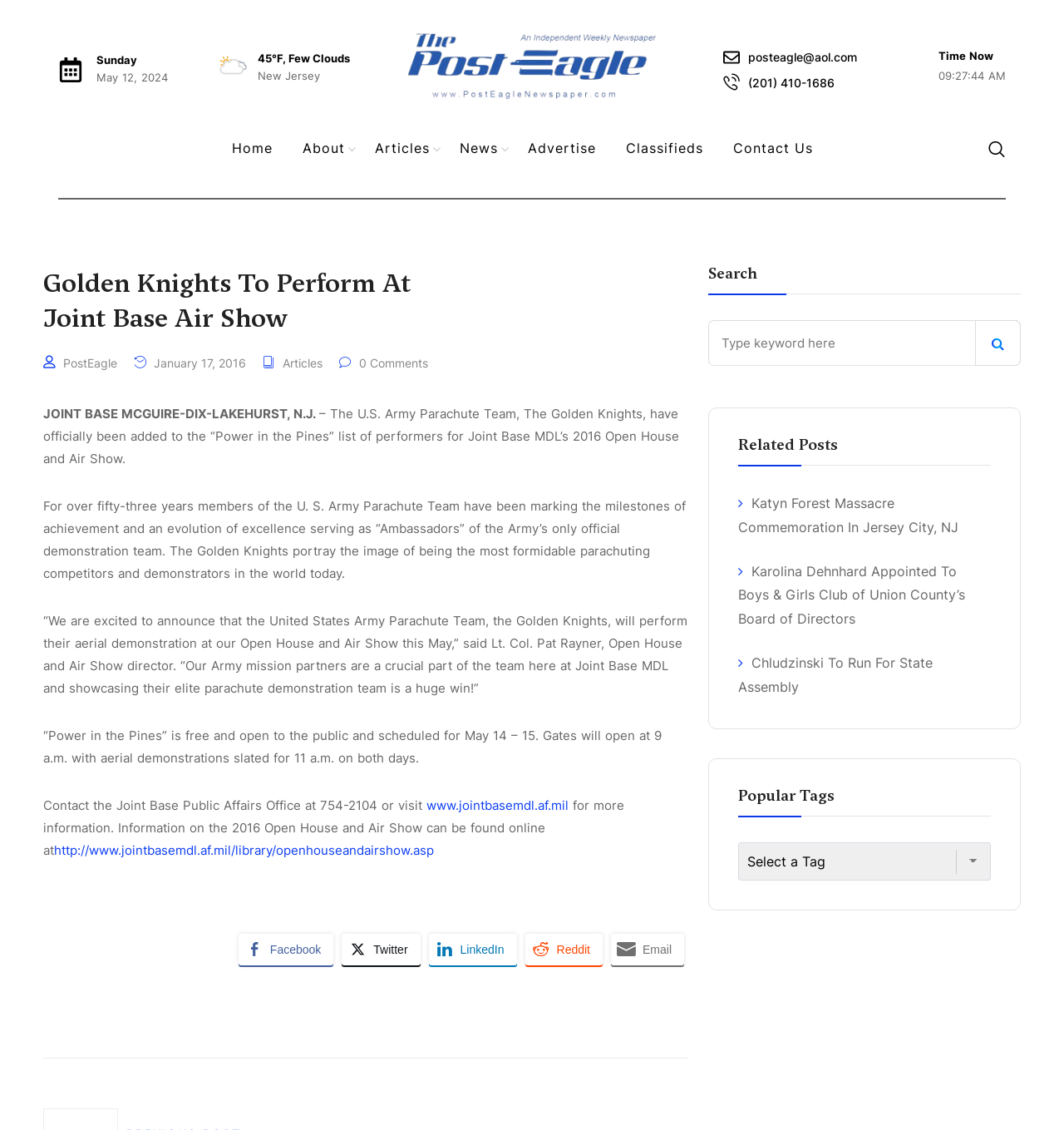Identify the bounding box coordinates of the section to be clicked to complete the task described by the following instruction: "Share on Facebook". The coordinates should be four float numbers between 0 and 1, formatted as [left, top, right, bottom].

[0.224, 0.827, 0.314, 0.854]